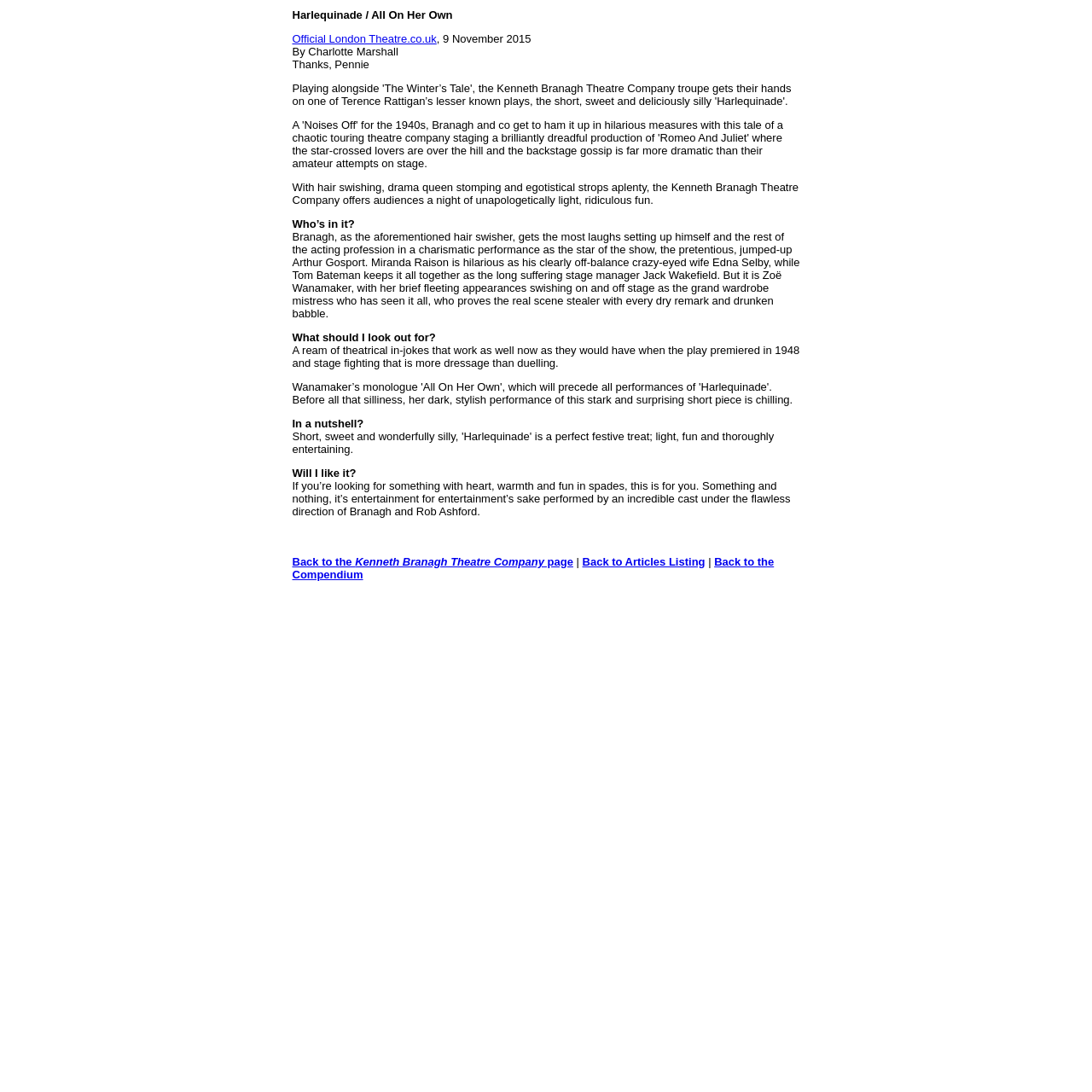From the webpage screenshot, predict the bounding box coordinates (top-left x, top-left y, bottom-right x, bottom-right y) for the UI element described here: Official London Theatre.co.uk

[0.268, 0.03, 0.4, 0.041]